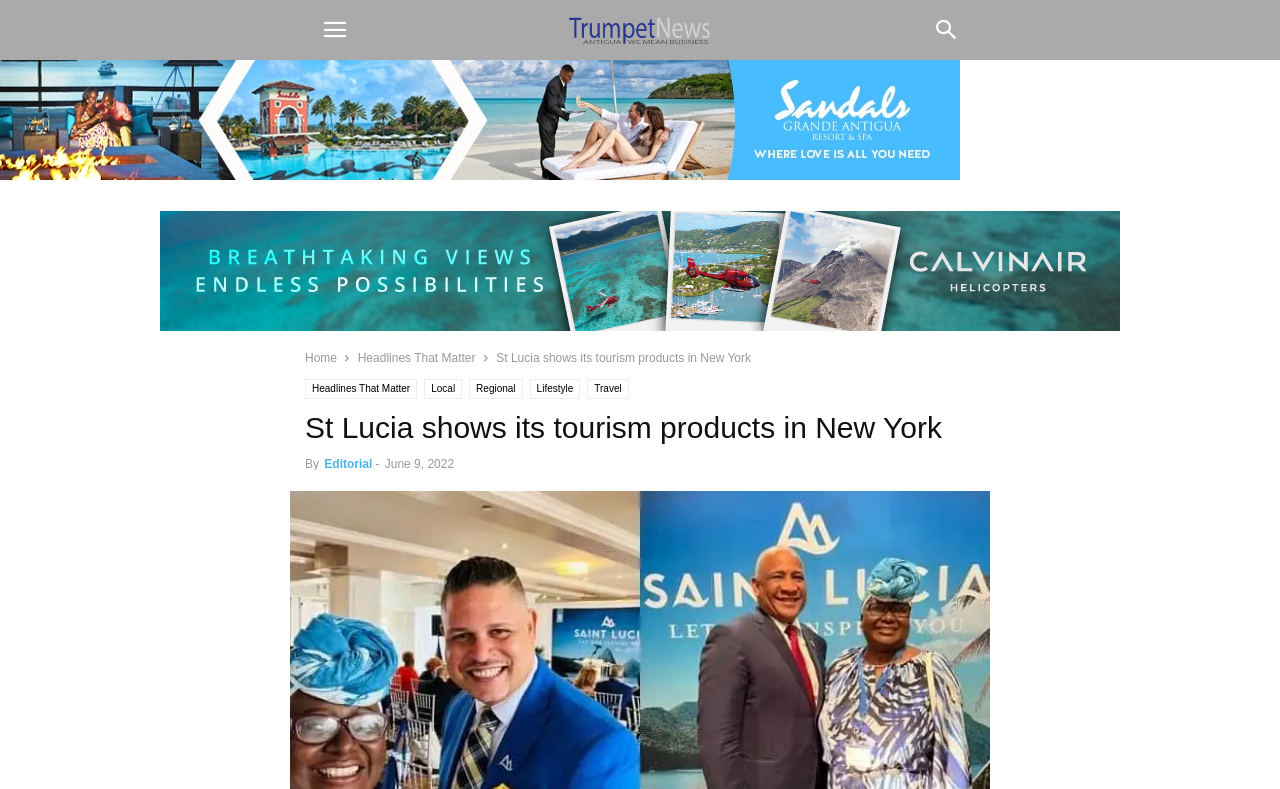Given the element description "Headlines That Matter" in the screenshot, predict the bounding box coordinates of that UI element.

[0.238, 0.48, 0.326, 0.506]